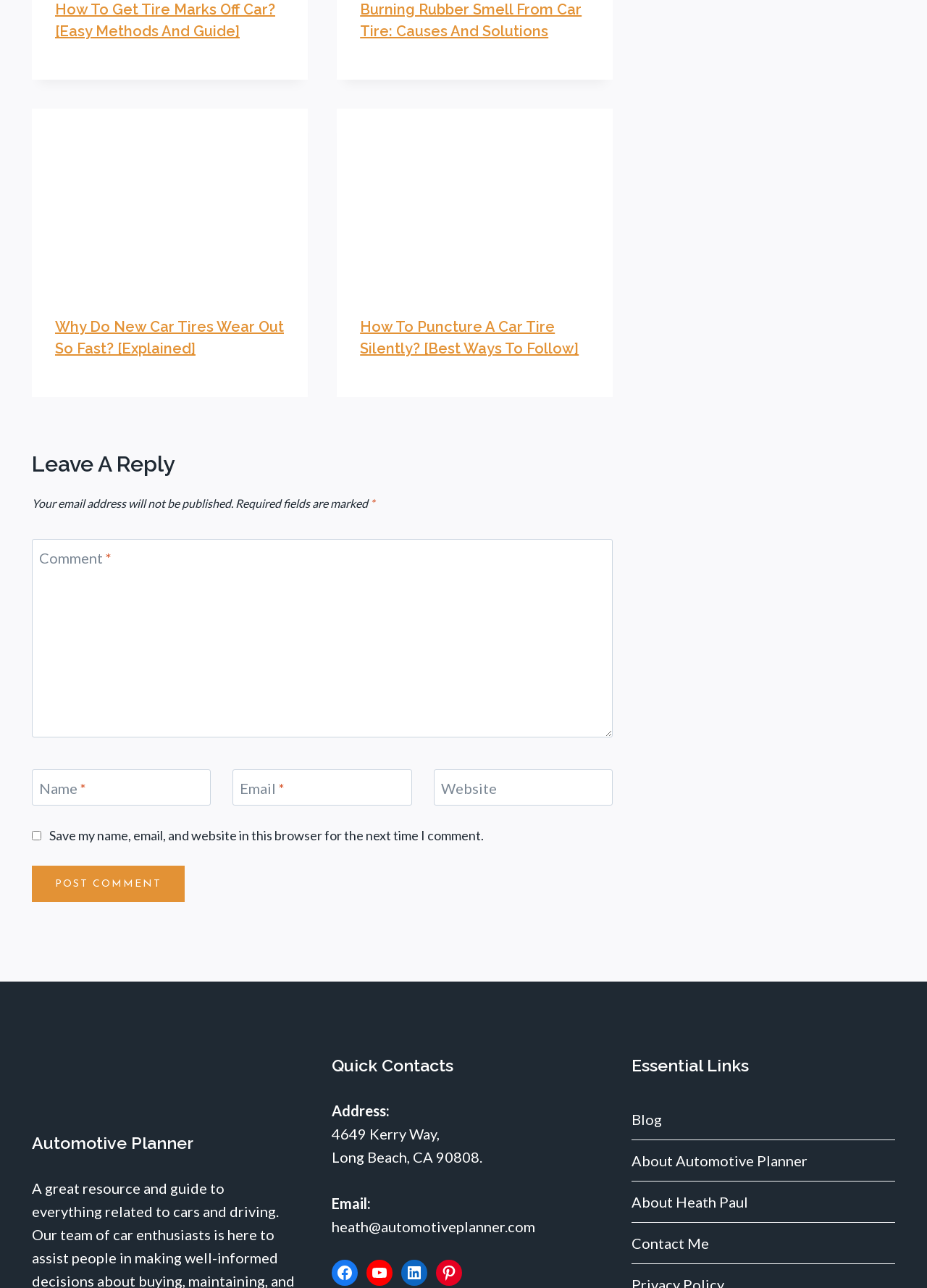Identify the bounding box coordinates of the clickable region necessary to fulfill the following instruction: "Click on the logo to go to the Automotive Planner homepage". The bounding box coordinates should be four float numbers between 0 and 1, i.e., [left, top, right, bottom].

[0.034, 0.824, 0.191, 0.861]